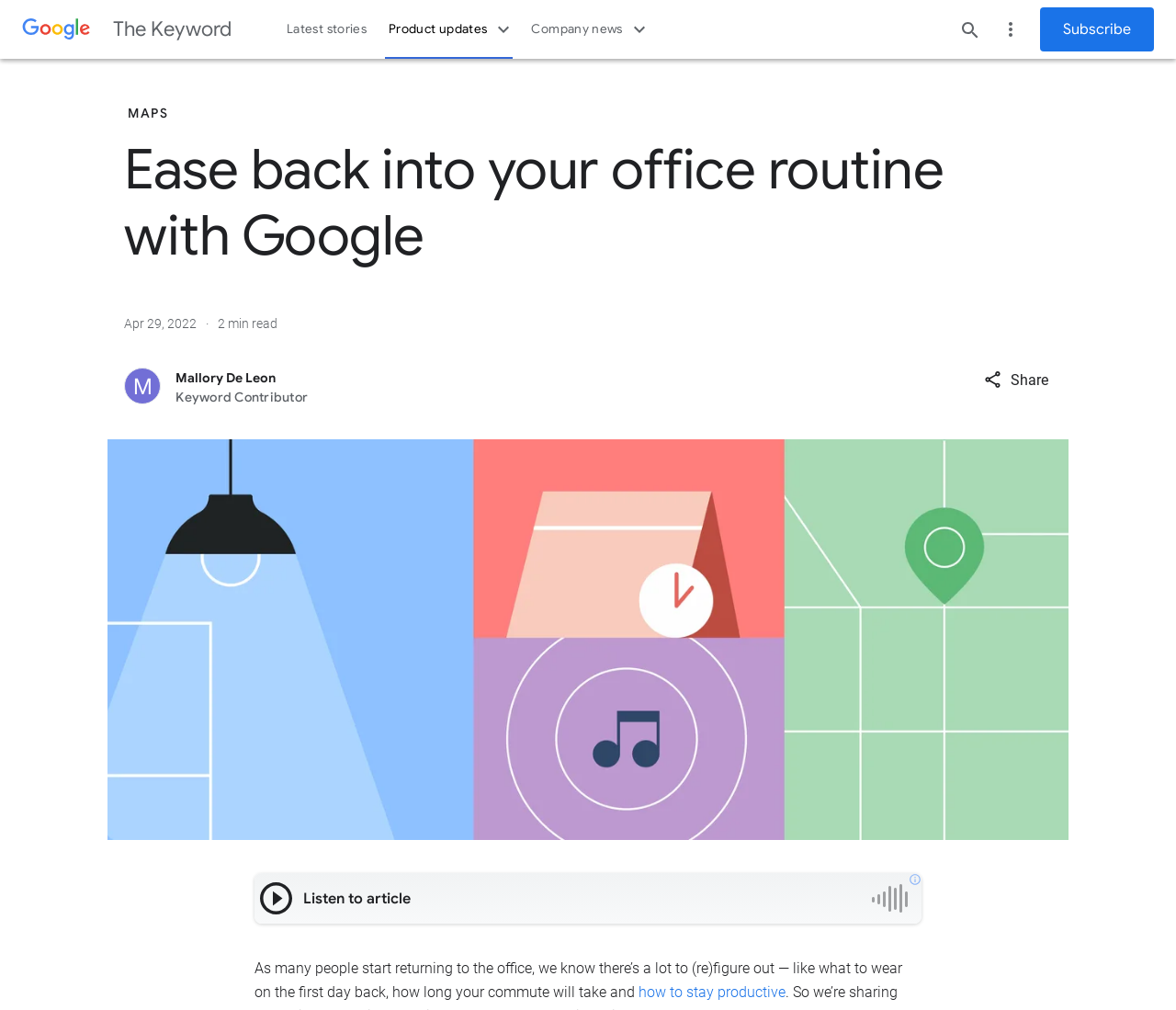Determine the coordinates of the bounding box that should be clicked to complete the instruction: "Play the audio". The coordinates should be represented by four float numbers between 0 and 1: [left, top, right, bottom].

[0.216, 0.868, 0.254, 0.911]